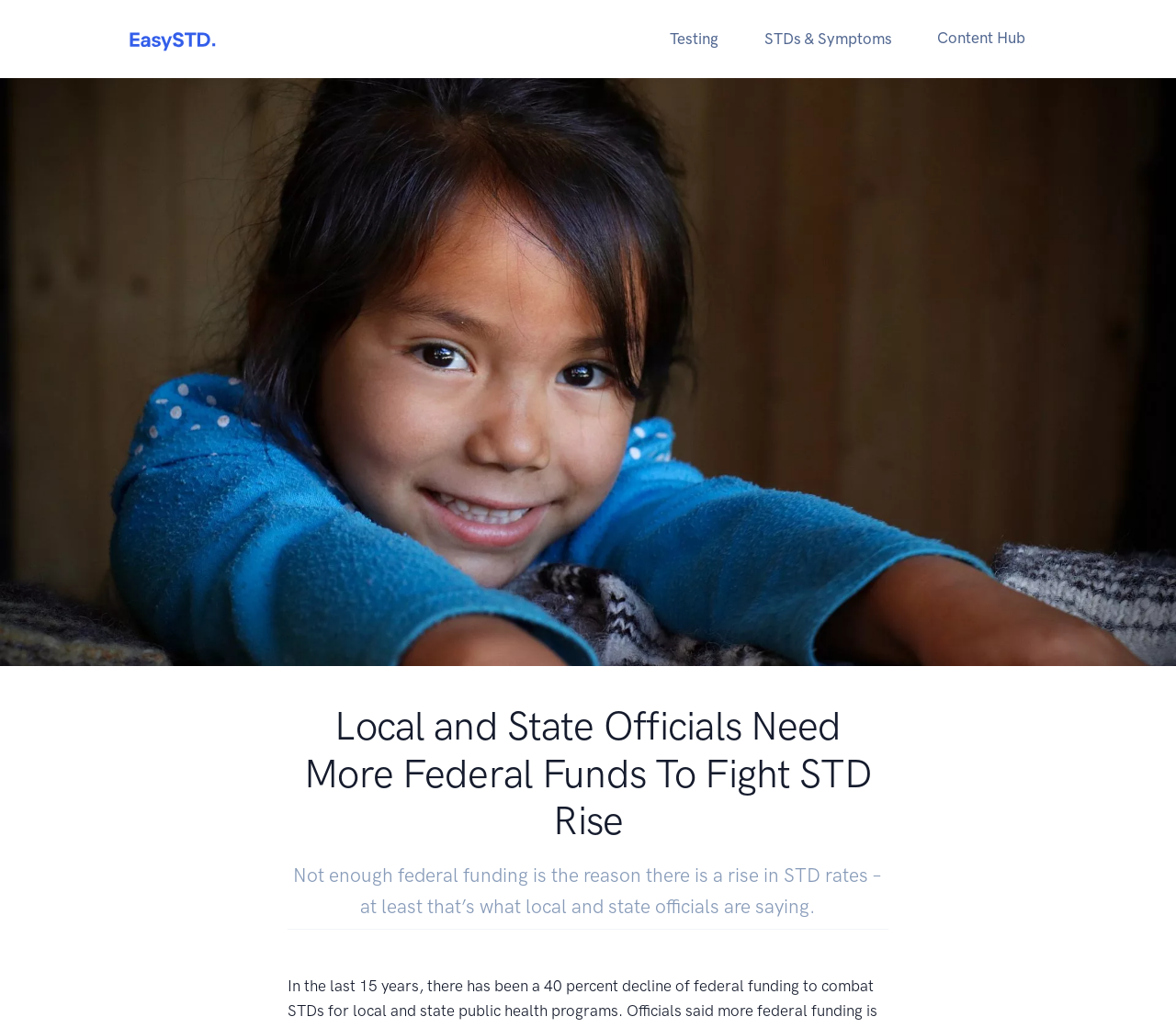What is the name of the website?
Refer to the image and give a detailed answer to the query.

The name of the website can be found in the top-left corner of the webpage, where the logo 'EasySTD' is located, which is also a link.